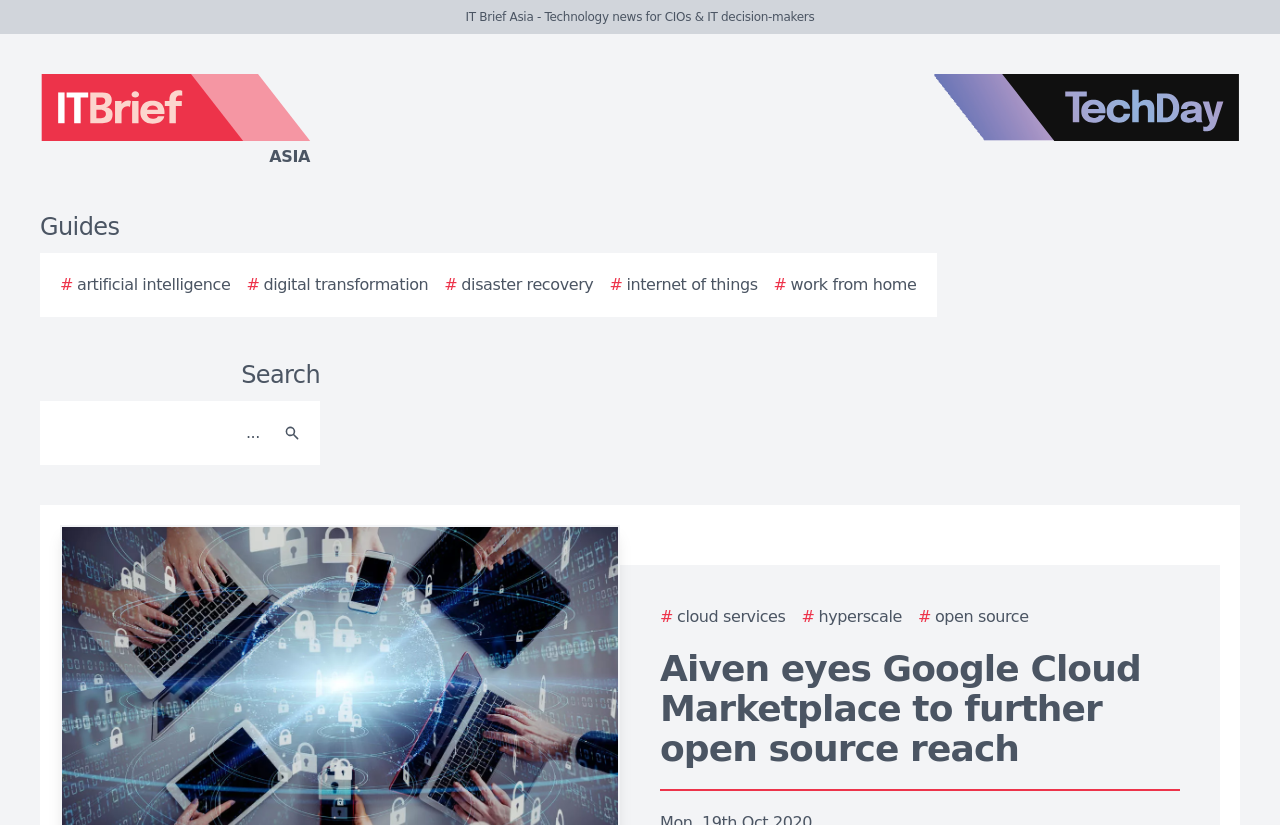Determine the bounding box coordinates in the format (top-left x, top-left y, bottom-right x, bottom-right y). Ensure all values are floating point numbers between 0 and 1. Identify the bounding box of the UI element described by: Asia

[0.0, 0.09, 0.438, 0.205]